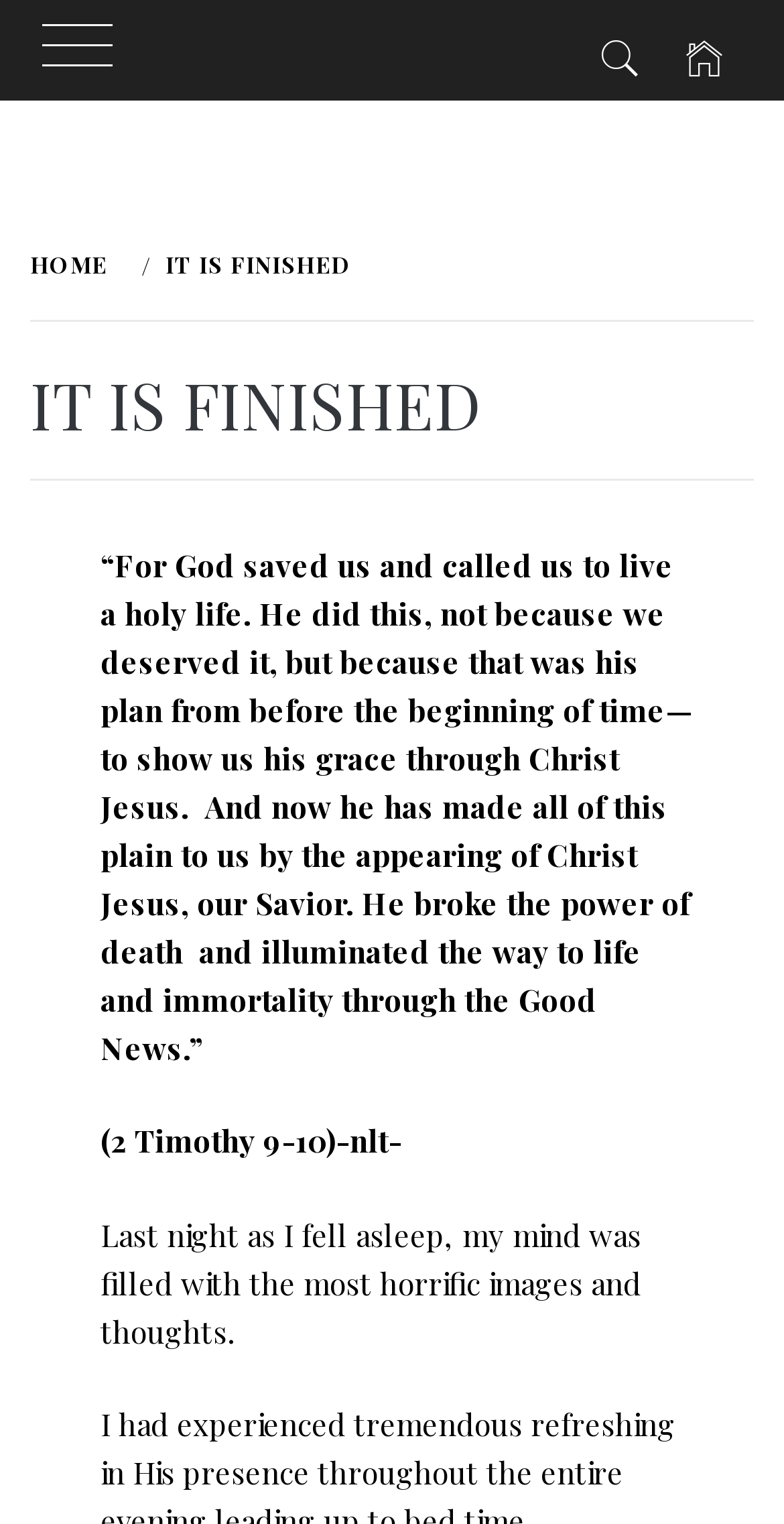Answer the following query concisely with a single word or phrase:
How many static texts are under the main heading?

4